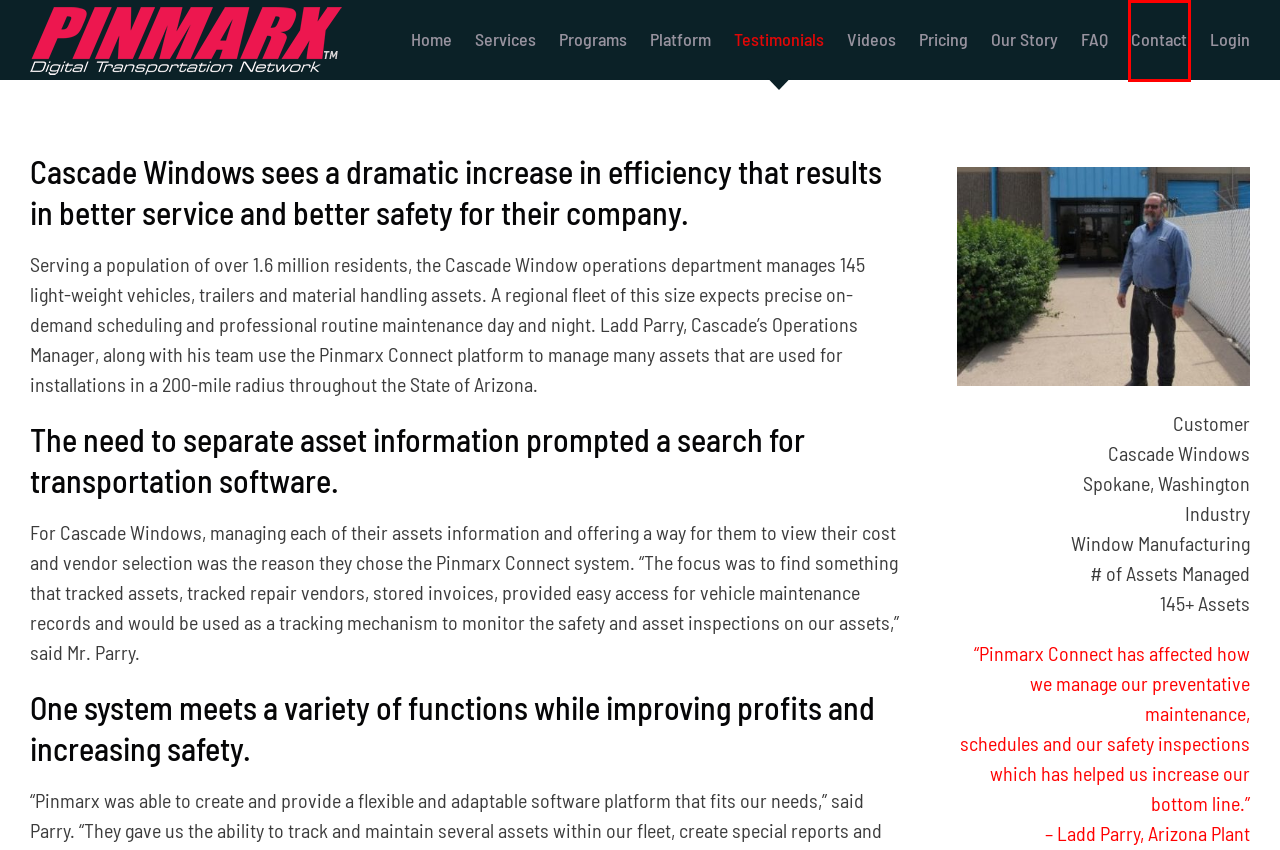Take a look at the provided webpage screenshot featuring a red bounding box around an element. Select the most appropriate webpage description for the page that loads after clicking on the element inside the red bounding box. Here are the candidates:
A. Save Your Time And Money - PinMarx
B. Our Outstanding Platform - PinMarx
C. Read Our Excited Story - PinMarx
D. Contact To Reach Out To Us - PinMarx
E. Login
F. Enjoy Our Unbeatable Pricing - PinMarx
G. Enjoy Our Vendor Services - PinMarx
H. Common Questions and Answers - Pinmarx

D